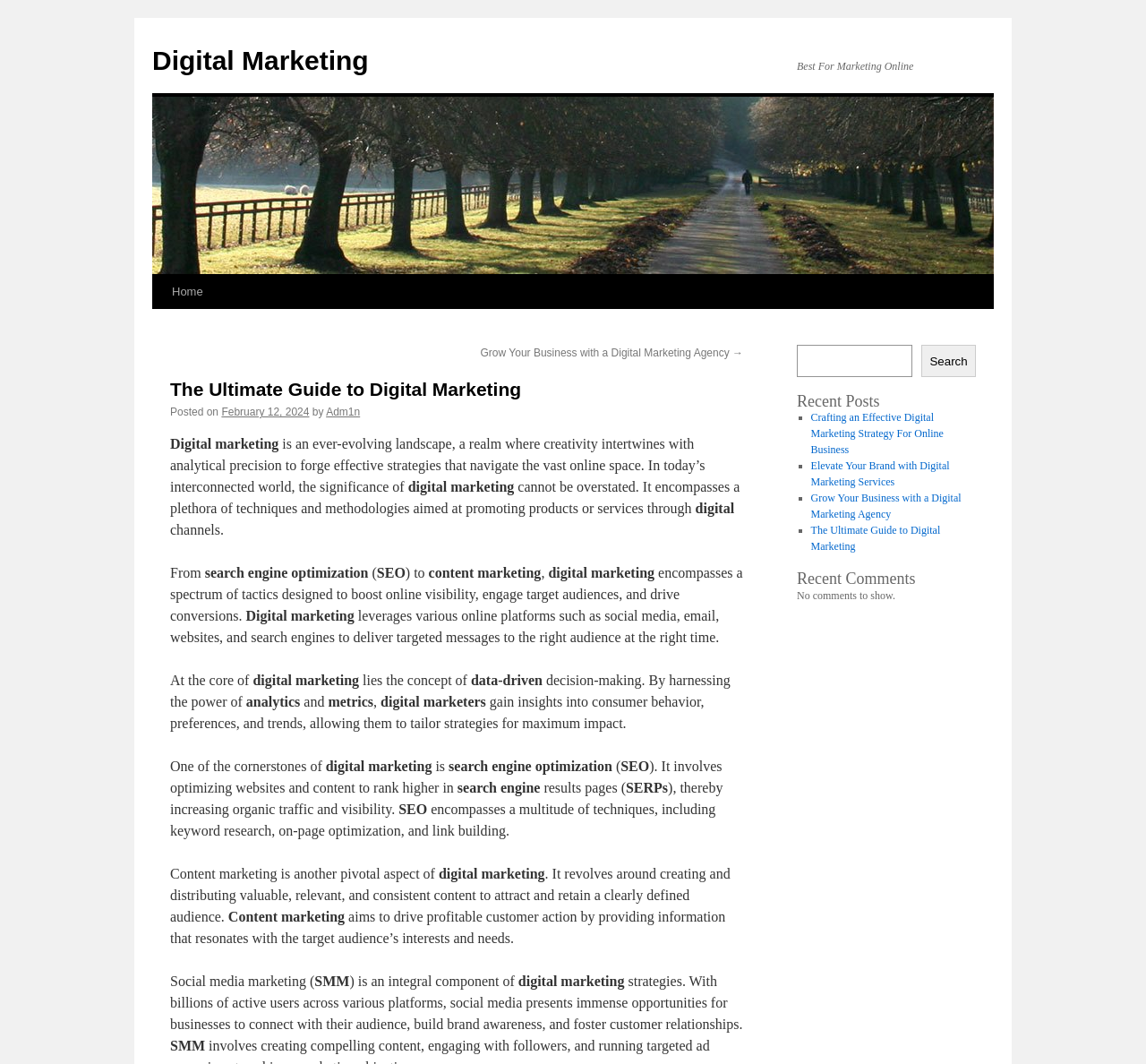Pinpoint the bounding box coordinates of the clickable area necessary to execute the following instruction: "Select English language". The coordinates should be given as four float numbers between 0 and 1, namely [left, top, right, bottom].

None